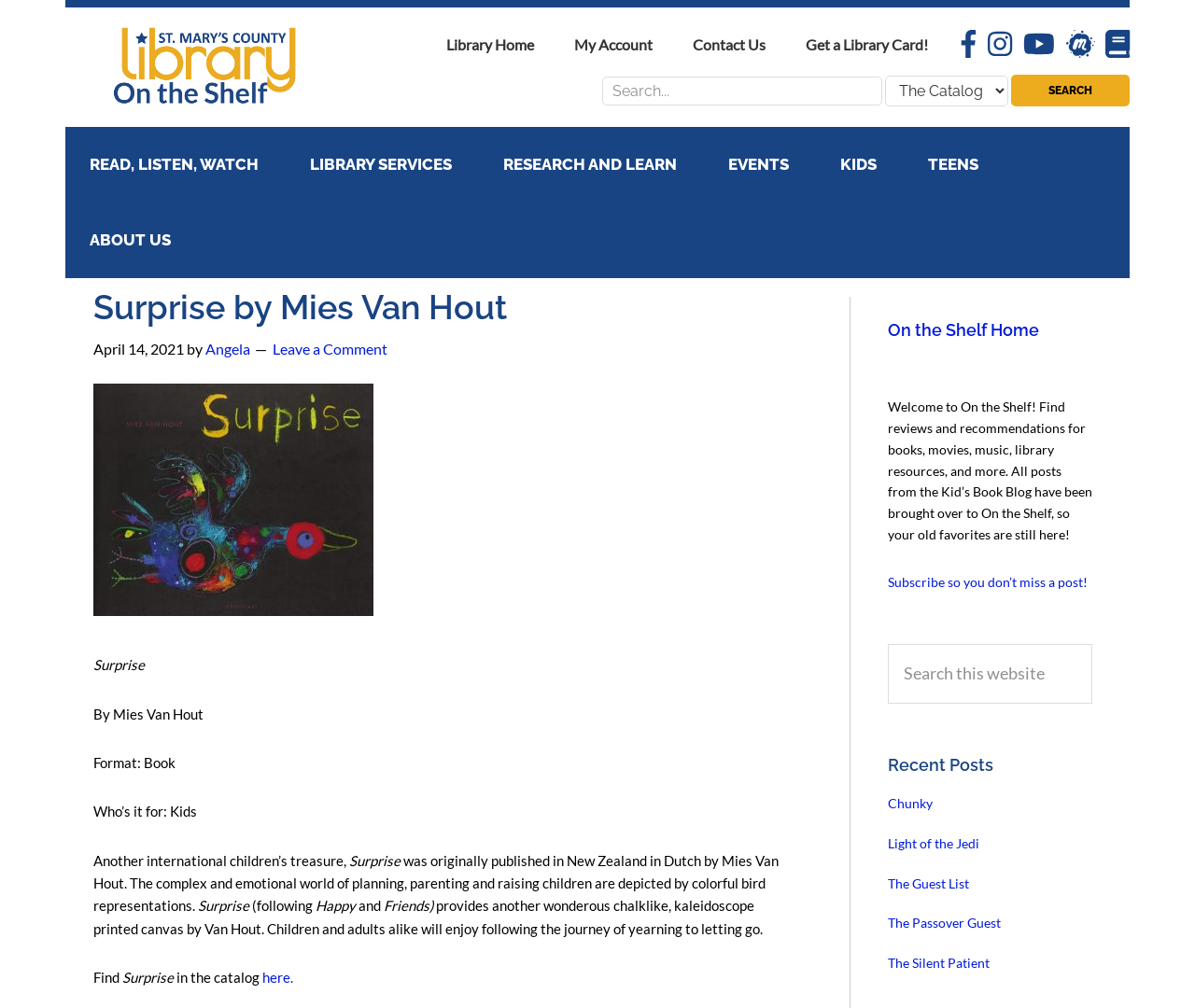Provide a thorough and detailed response to the question by examining the image: 
What is the target audience of the book?

The target audience of the book can be found in the text 'Who’s it for: Kids' which is located below the title and author of the book.